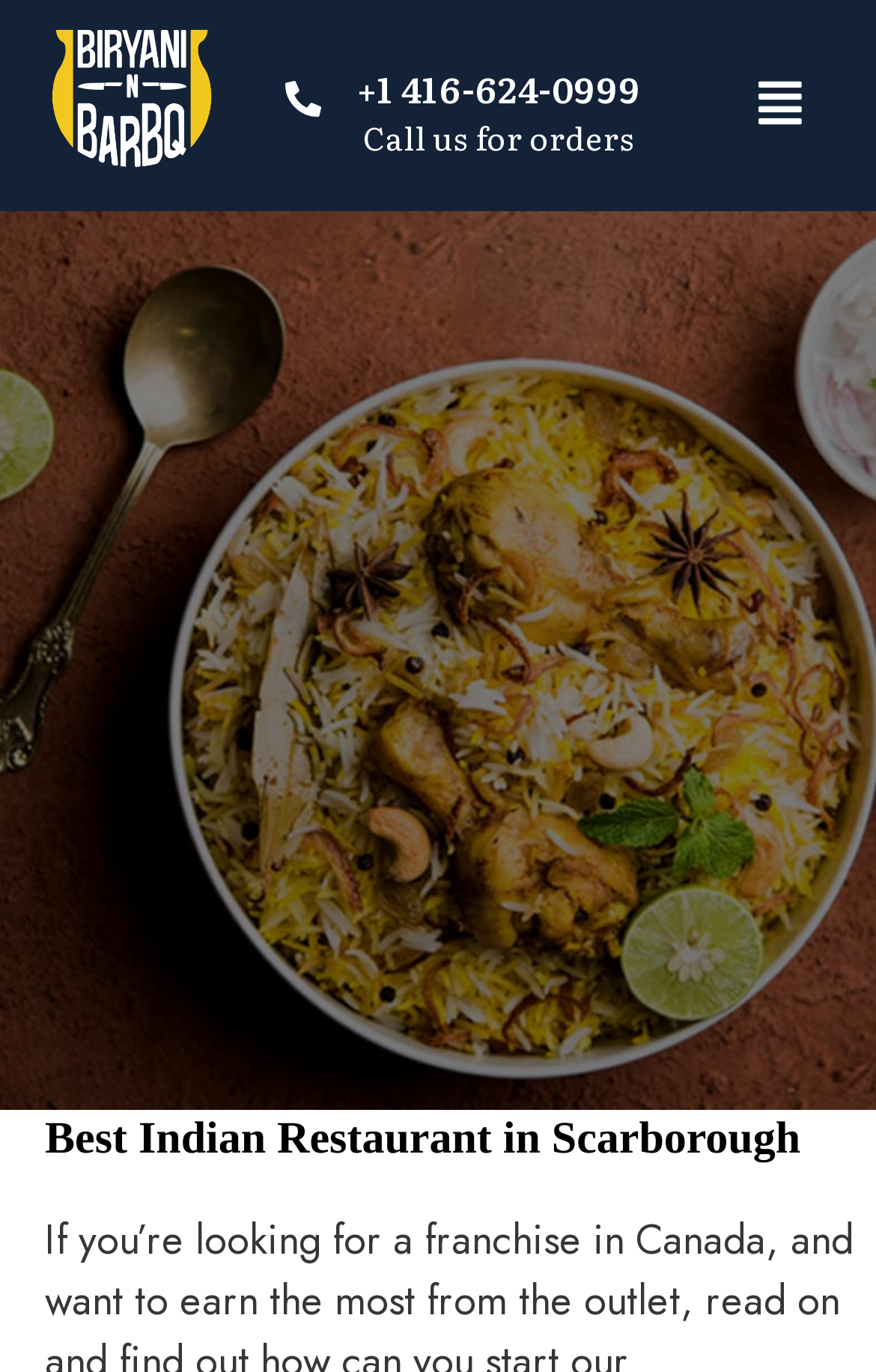What is the name of the restaurant?
Provide a short answer using one word or a brief phrase based on the image.

Biryani N BarBQ